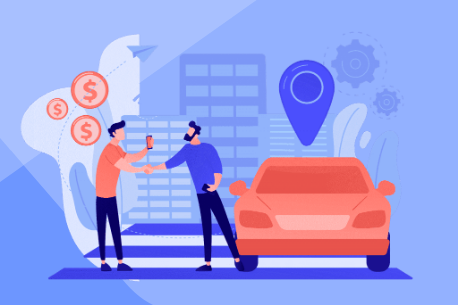Describe every detail you can see in the image.

The image illustrates a modern and streamlined car transport scenario. It features two individuals engaged in a dynamic exchange, presumably completing a transaction related to vehicle transportation. One person, dressed in a bright orange shirt, is handing a mobile phone to another, who is wearing a blue shirt and looking at the phone attentively. 

In the backdrop, various elements symbolize urban settings and logistics, including stylized city buildings and an icon of a location pin, hinting at the transport focus of the service. Additionally, floating dollar signs suggest financial transactions or quotes related to the service. The vibrant red car in the foreground reinforces the theme of vehicle transport, highlighting the primary service offered by the website, which aims to provide comprehensive vehicle transportation across Australia. This image encapsulates the essence of efficient and professional car transport services.